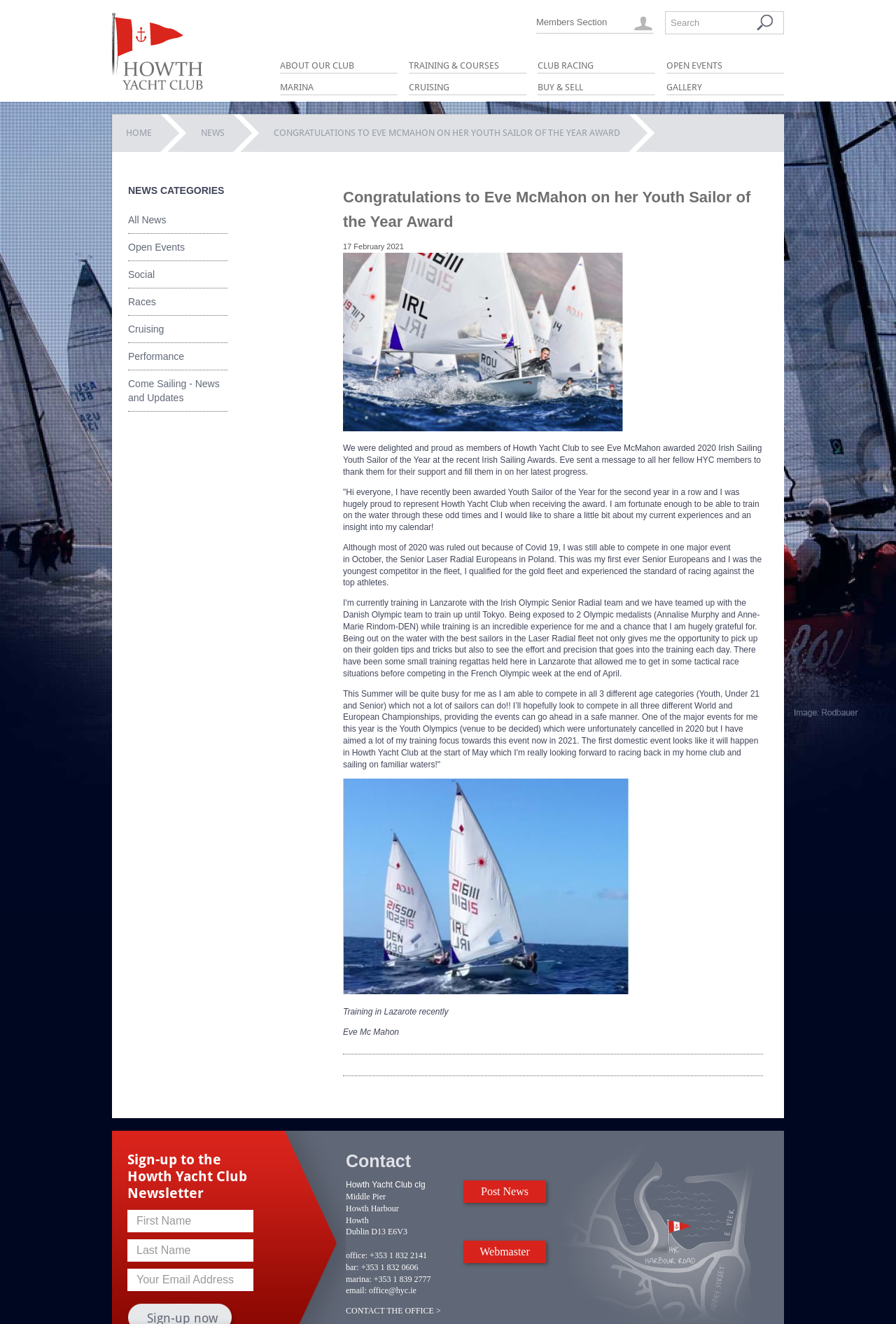Generate a thorough caption that explains the contents of the webpage.

This webpage is about Howth Yacht Club (HYC) and features a news article about Eve McMahon, a young sailor who has been awarded the Youth Sailor of the Year Award. 

At the top of the page, there is a navigation menu with links to different sections of the website, including "ABOUT OUR CLUB", "TRAINING & COURSES", "CLUB RACING", and "OPEN EVENTS". Below this menu, there is a search bar with a "Search" button.

The main content of the page is divided into two sections. On the left side, there is a list of news categories, including "All News", "Open Events", "Social", "Races", "Cruising", "Performance", and "Come Sailing - News and Updates". 

On the right side, there is a news article with the title "Congratulations to Eve McMahon on her Youth Sailor of the Year Award". The article features a photo of Eve McMahon and a congratulatory message from her to the HYC members. The article also includes a brief summary of her achievements and her plans for upcoming sailing events.

Below the news article, there is a section to sign up for the HYC newsletter, where users can enter their first name, last name, and email address.

At the bottom of the page, there are links to "Post News" and "Webmaster", as well as a "Contact" section with the address, phone numbers, and email address of the HYC office, bar, and marina.